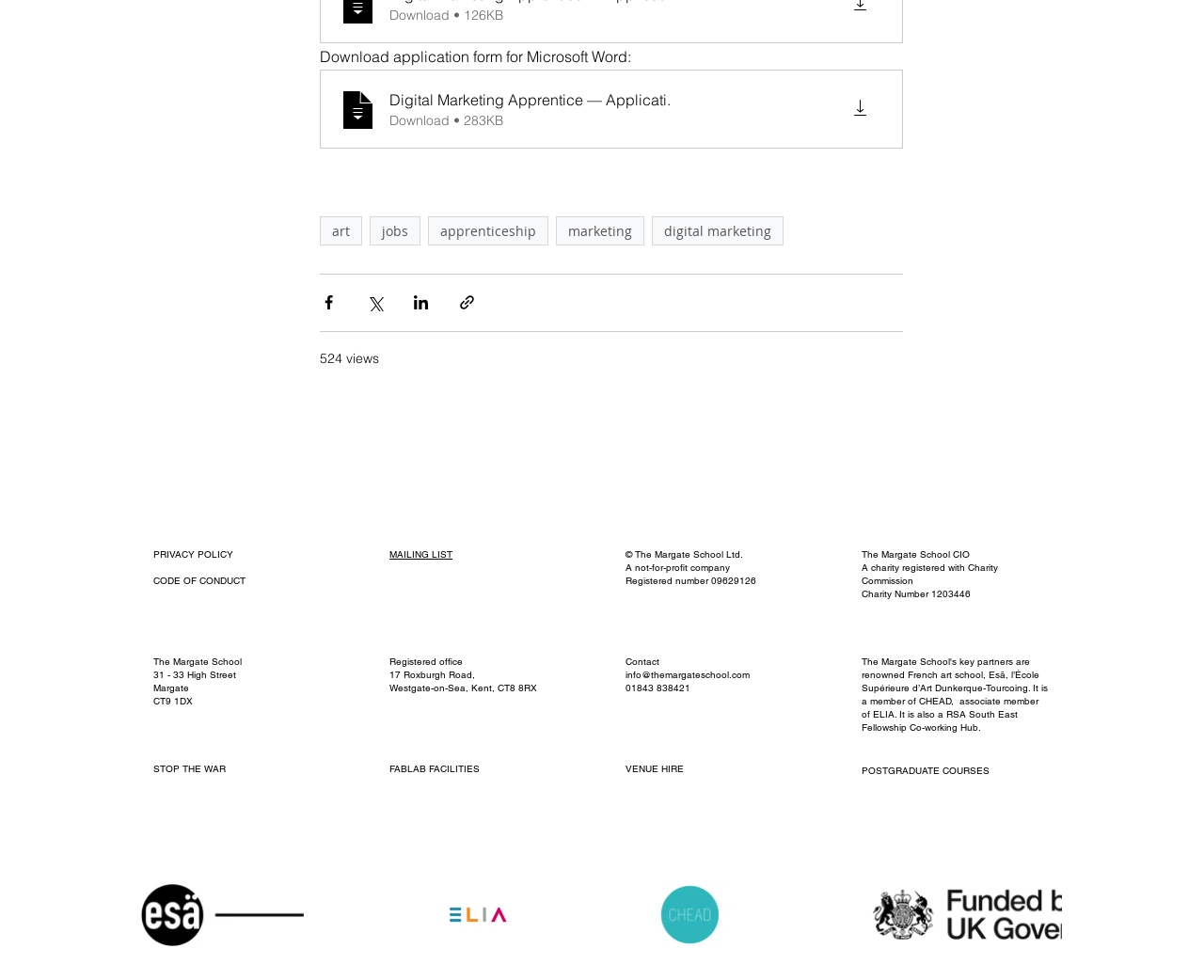Please give the bounding box coordinates of the area that should be clicked to fulfill the following instruction: "Download application form". The coordinates should be in the format of four float numbers from 0 to 1, i.e., [left, top, right, bottom].

[0.266, 0.072, 0.749, 0.15]